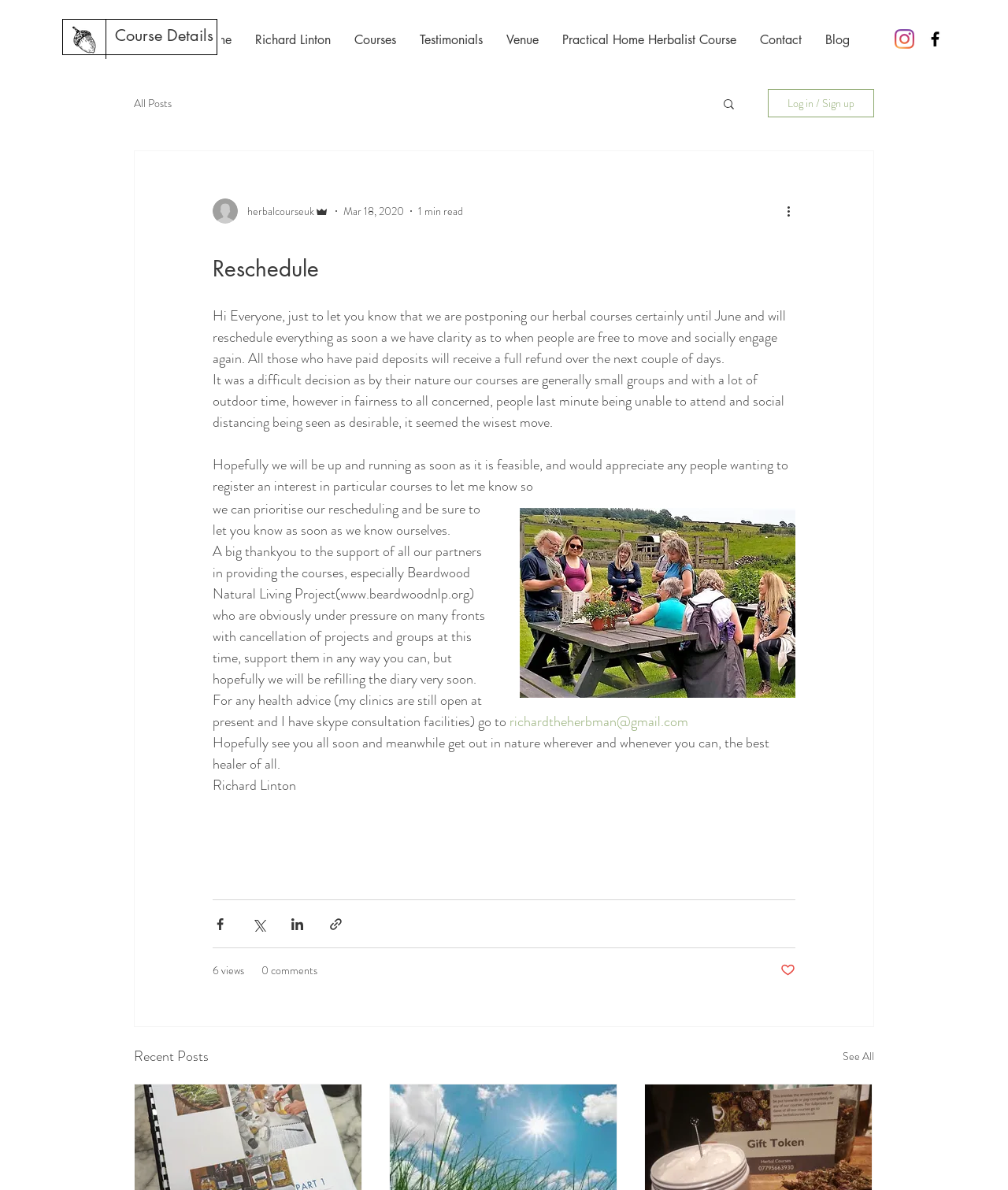Find the bounding box coordinates of the clickable region needed to perform the following instruction: "Log in or sign up". The coordinates should be provided as four float numbers between 0 and 1, i.e., [left, top, right, bottom].

[0.762, 0.075, 0.867, 0.099]